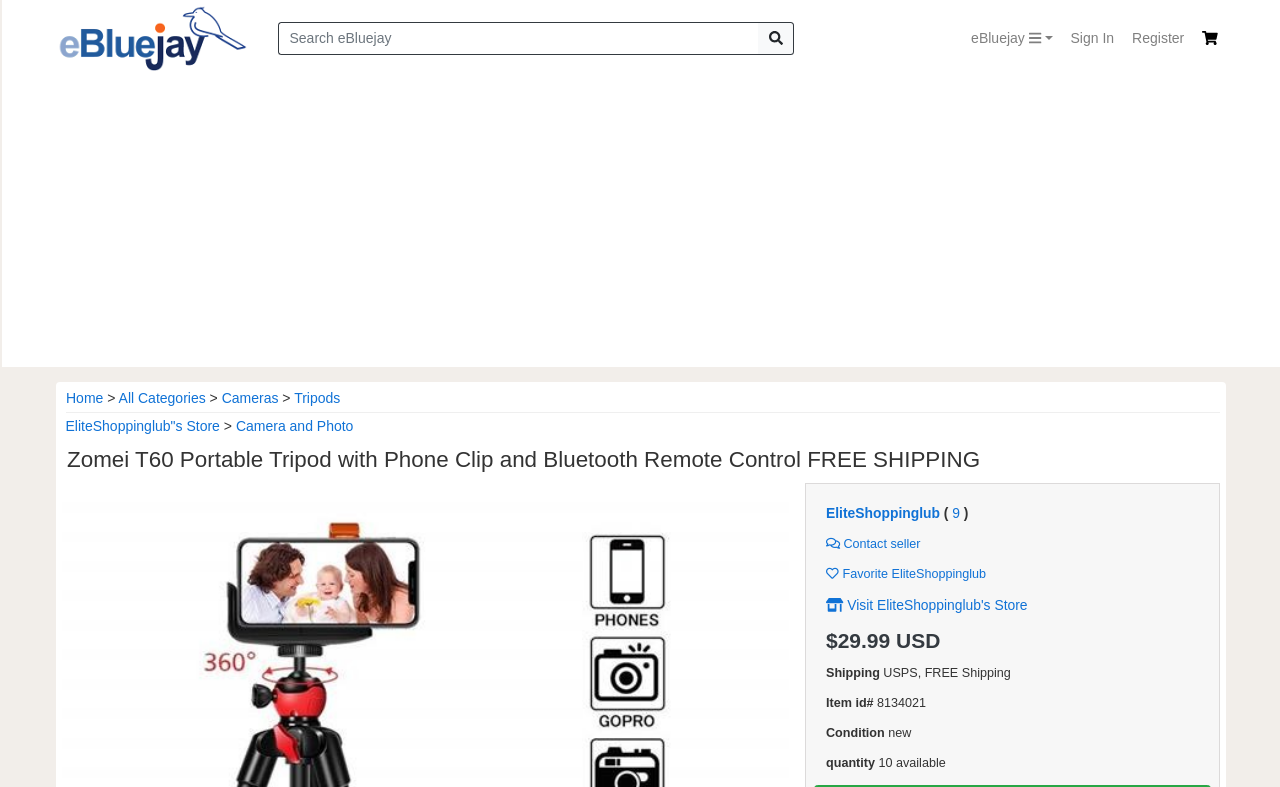Please locate the bounding box coordinates of the element that should be clicked to complete the given instruction: "Sign In".

[0.83, 0.026, 0.877, 0.072]